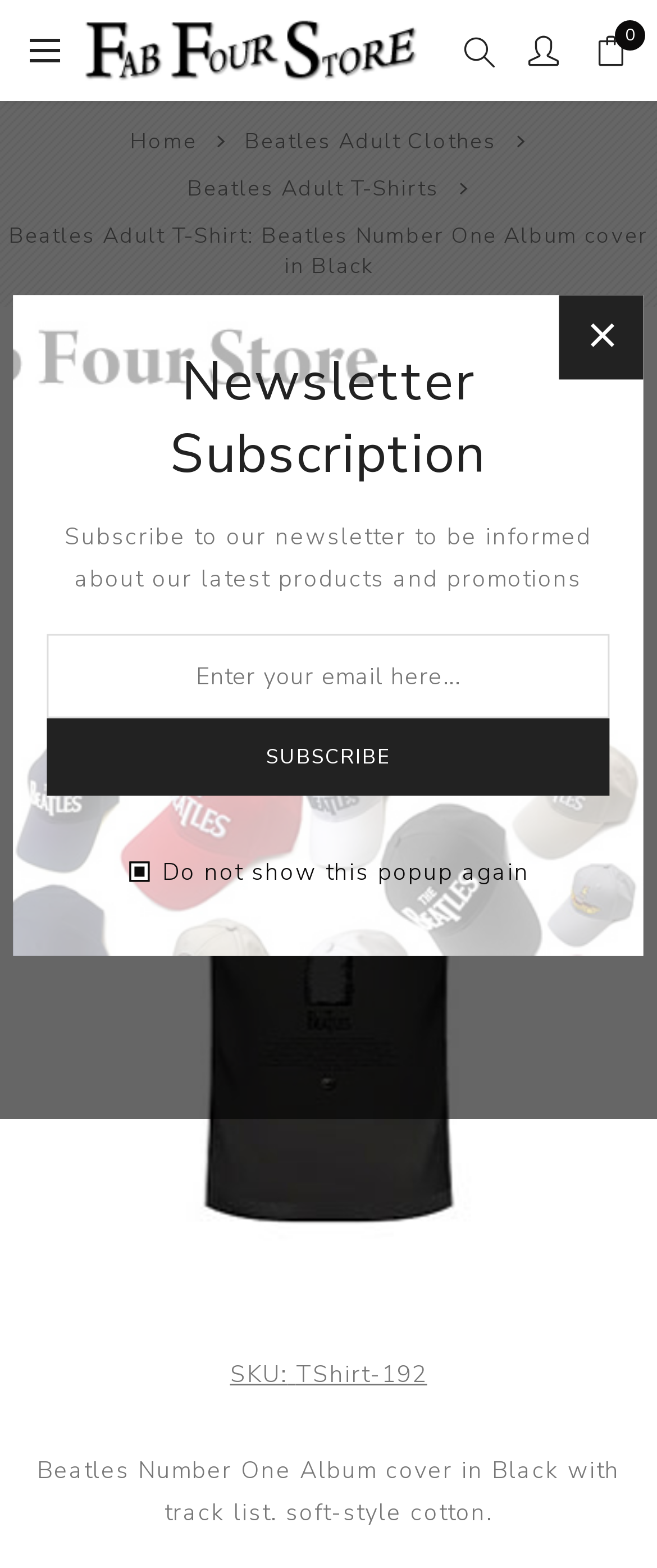Determine the bounding box coordinates of the element that should be clicked to execute the following command: "Subscribe to the newsletter".

[0.071, 0.458, 0.929, 0.508]